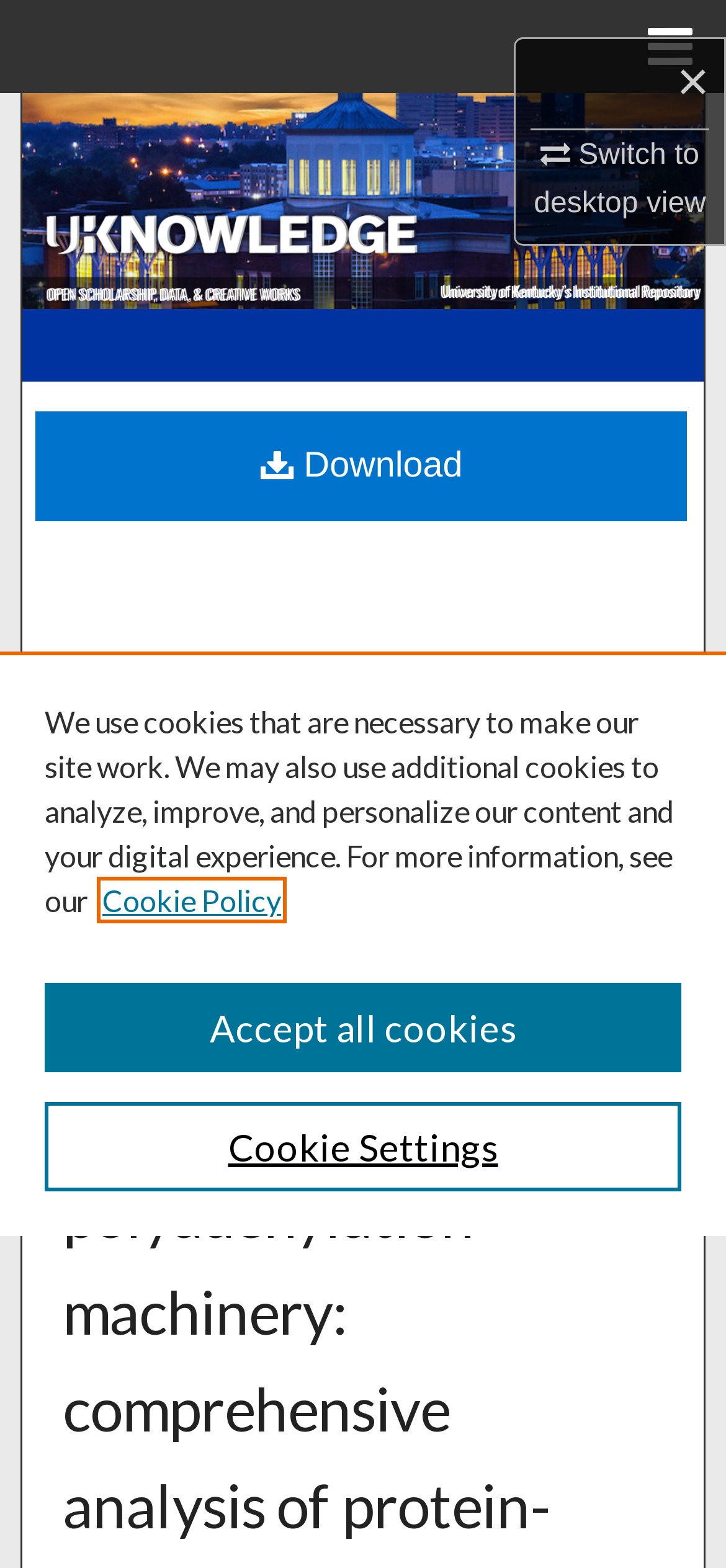Please identify the bounding box coordinates of the area I need to click to accomplish the following instruction: "Switch to desktop view".

[0.735, 0.085, 0.972, 0.14]